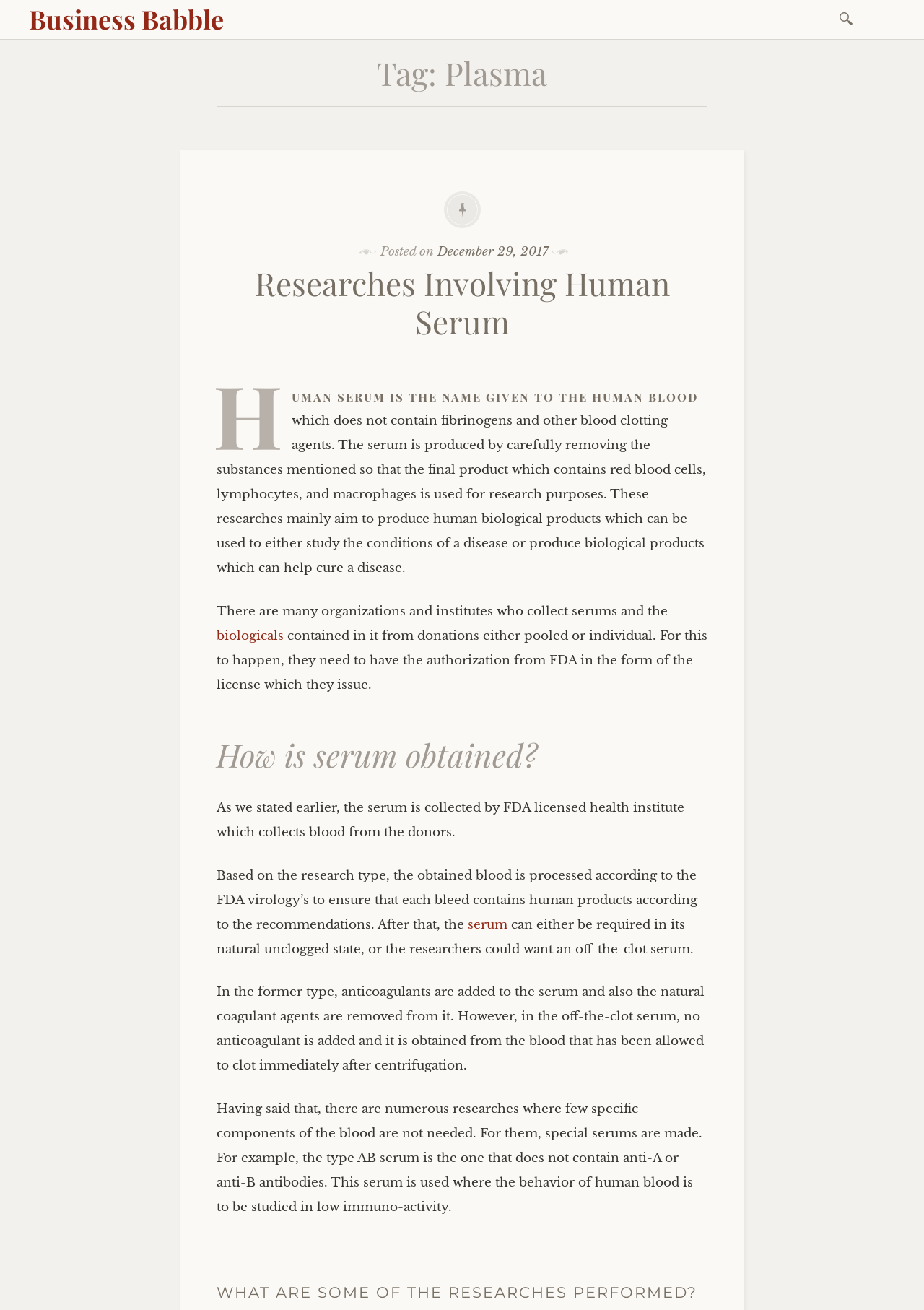What is the process of obtaining off-the-clot serum?
Answer with a single word or short phrase according to what you see in the image.

No anticoagulant is added and it is obtained from blood that has been allowed to clot